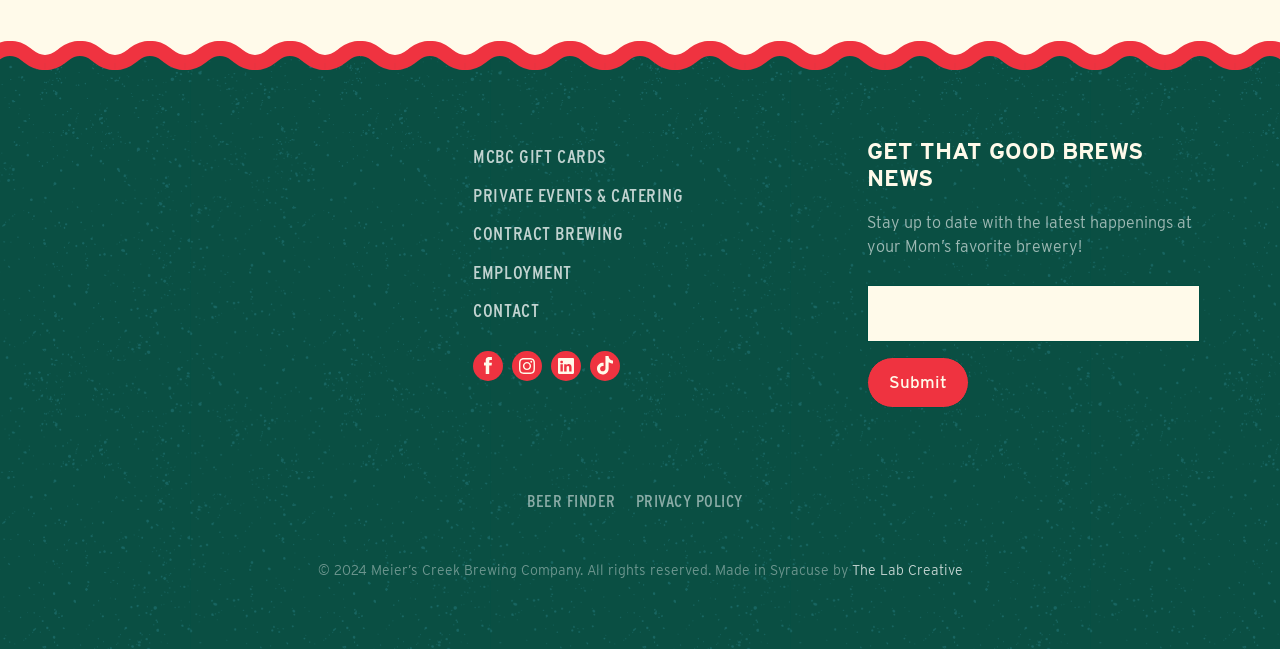Specify the bounding box coordinates of the area that needs to be clicked to achieve the following instruction: "Click on MCBC GIFT CARDS".

[0.37, 0.213, 0.473, 0.272]